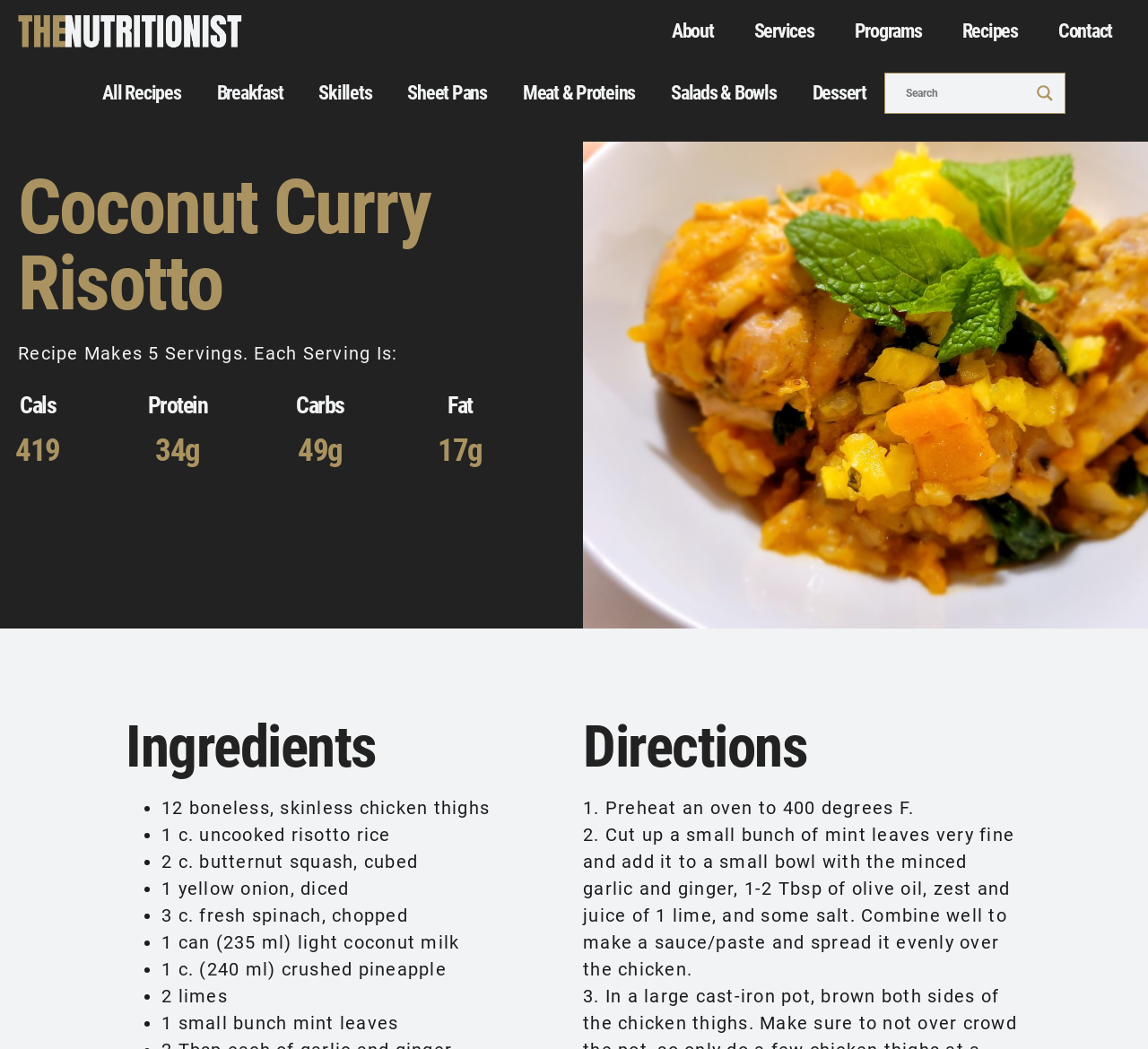Specify the bounding box coordinates of the area that needs to be clicked to achieve the following instruction: "Click on the 'Contact' link".

[0.906, 0.009, 0.984, 0.05]